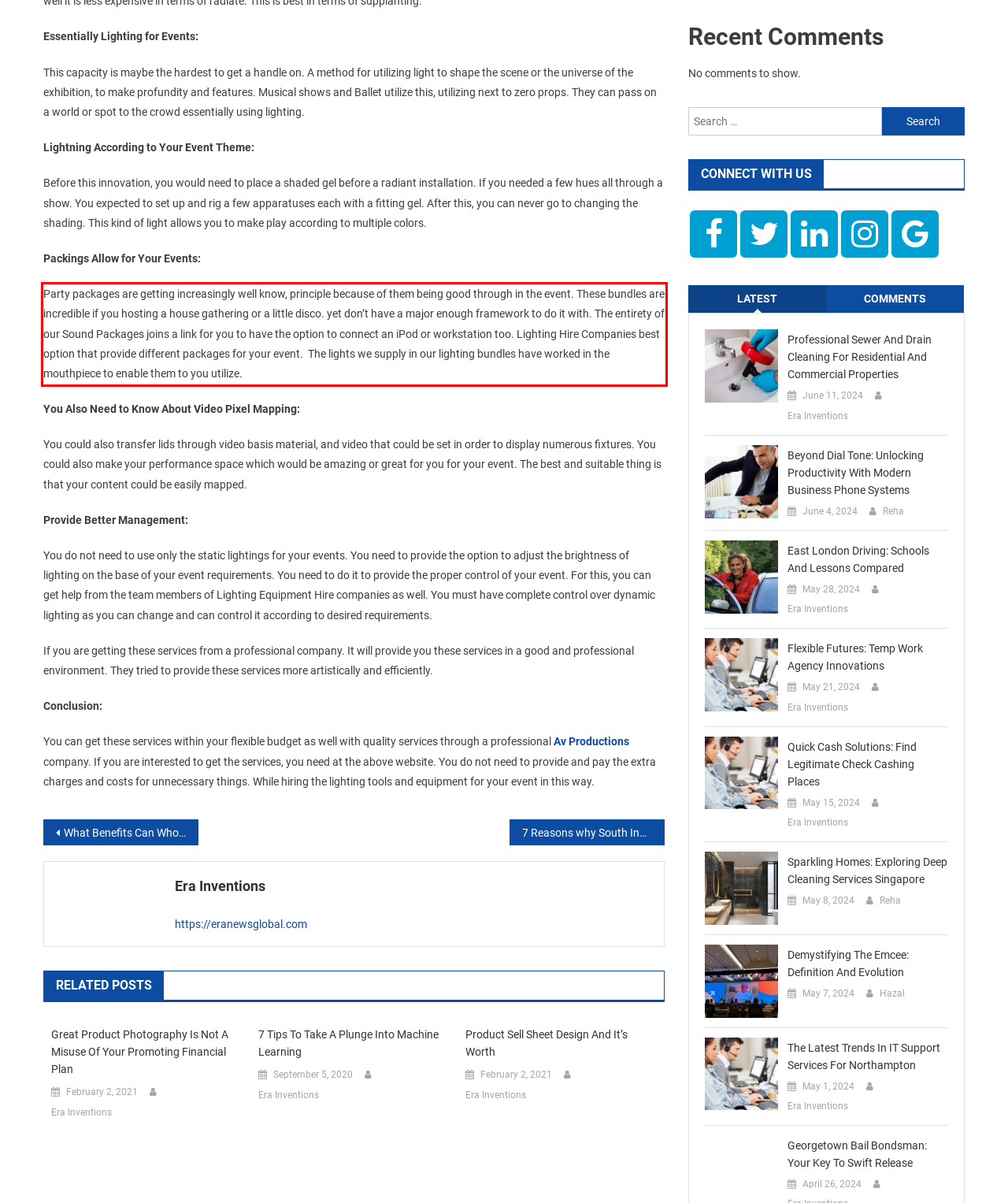From the screenshot of the webpage, locate the red bounding box and extract the text contained within that area.

Party packages are getting increasingly well know, principle because of them being good through in the event. These bundles are incredible if you hosting a house gathering or a little disco. yet don’t have a major enough framework to do it with. The entirety of our Sound Packages joins a link for you to have the option to connect an iPod or workstation too. Lighting Hire Companies best option that provide different packages for your event. The lights we supply in our lighting bundles have worked in the mouthpiece to enable them to you utilize.